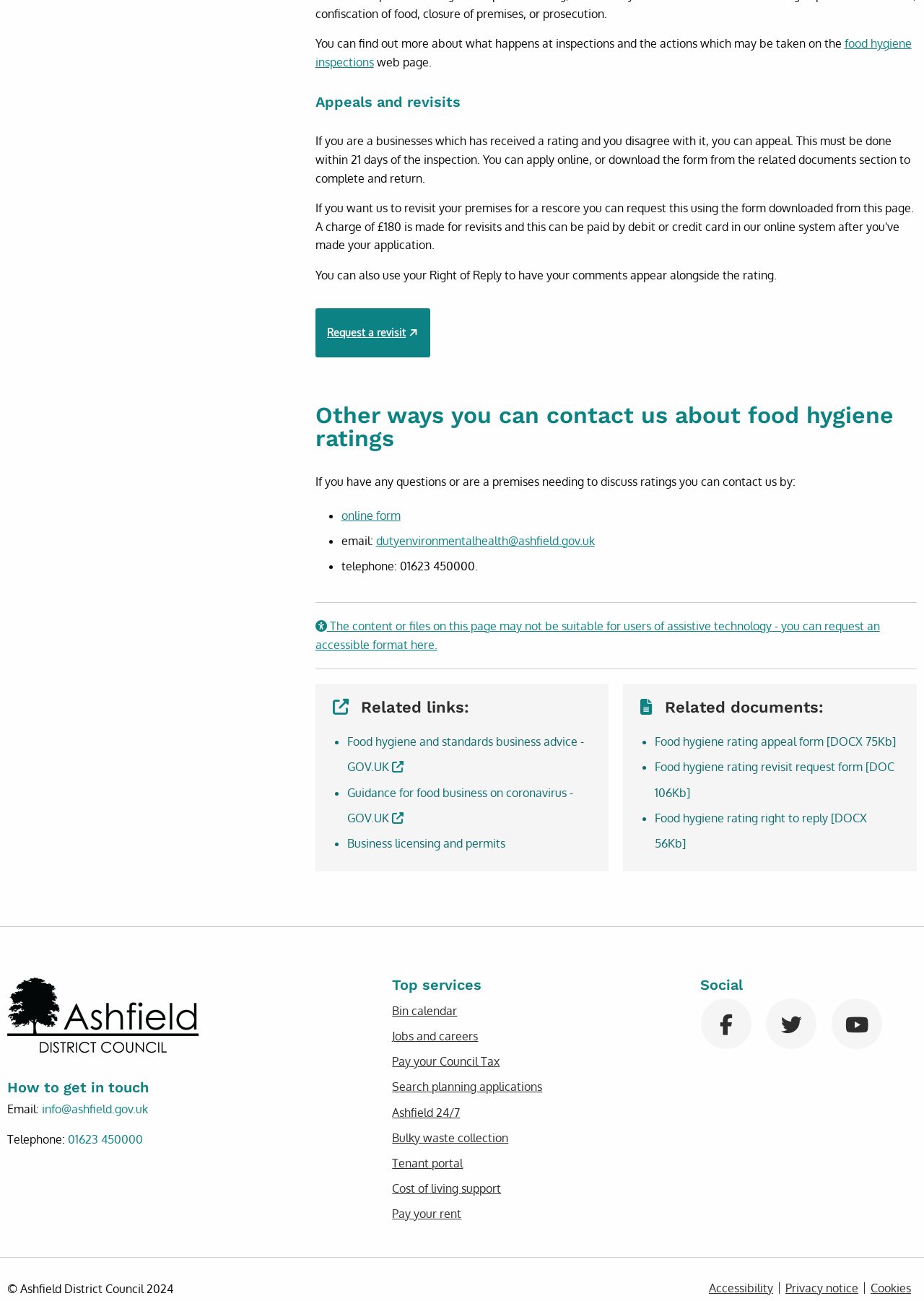What is the Right of Reply for businesses?
Can you provide an in-depth and detailed response to the question?

The Right of Reply is mentioned in the 'Appeals and revisits' section, and it allows businesses to have their comments appear alongside their food hygiene rating. This is an option for businesses that disagree with their rating and want to provide additional context.